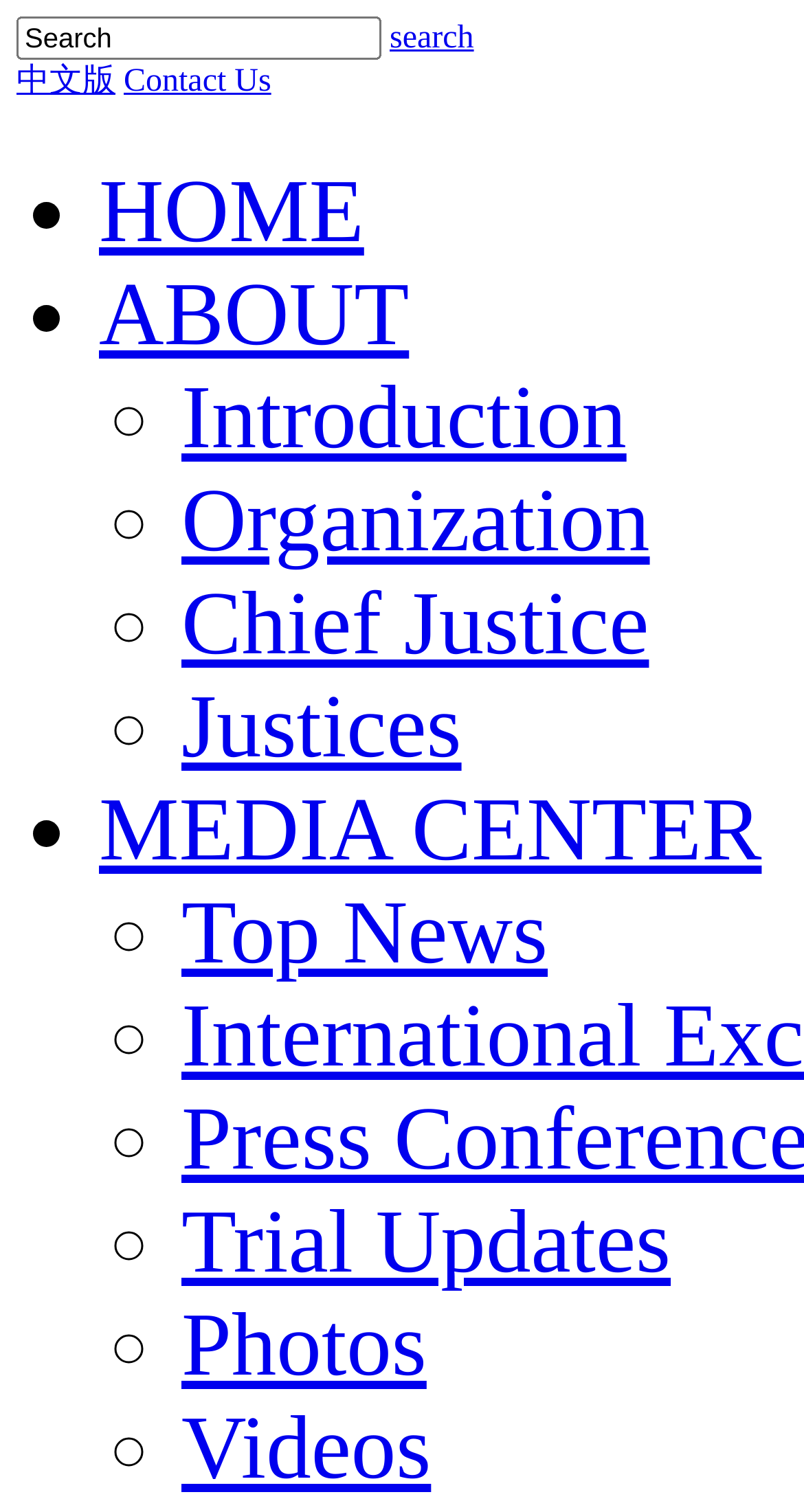Using details from the image, please answer the following question comprehensively:
What type of organization is the Supreme People's Court?

The Supreme People's Court is a judicial organization, responsible for interpreting and applying the law in a country. This is inferred from the presence of links to information about the court's organization, justices, and trial updates.